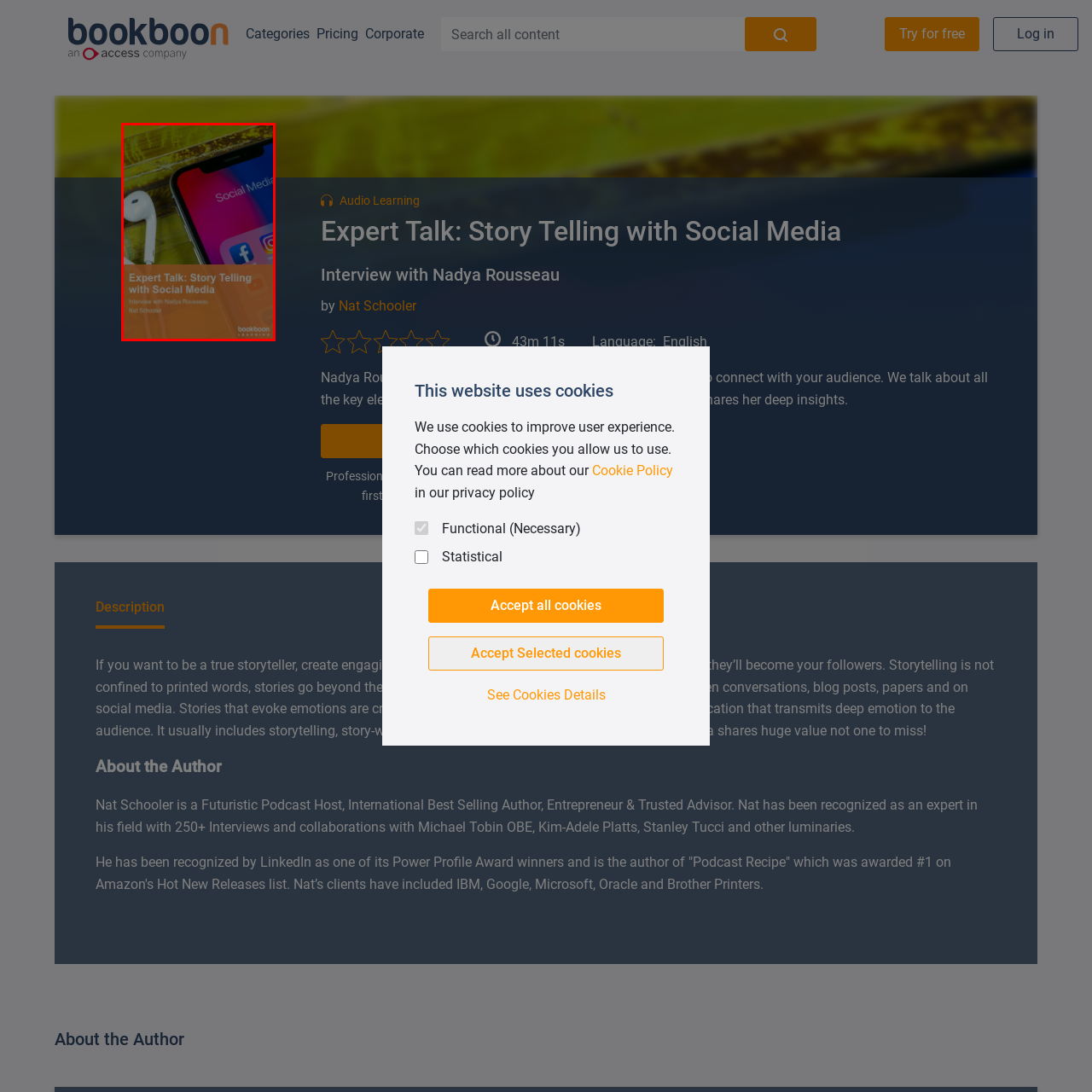Please analyze the image enclosed within the red bounding box and provide a comprehensive answer to the following question based on the image: What is the platform hosting the expert talk?

The branding of Bookboon is subtly placed at the bottom of the cover, indicating that it is the platform hosting the insightful conversation about leveraging social media for effective storytelling.